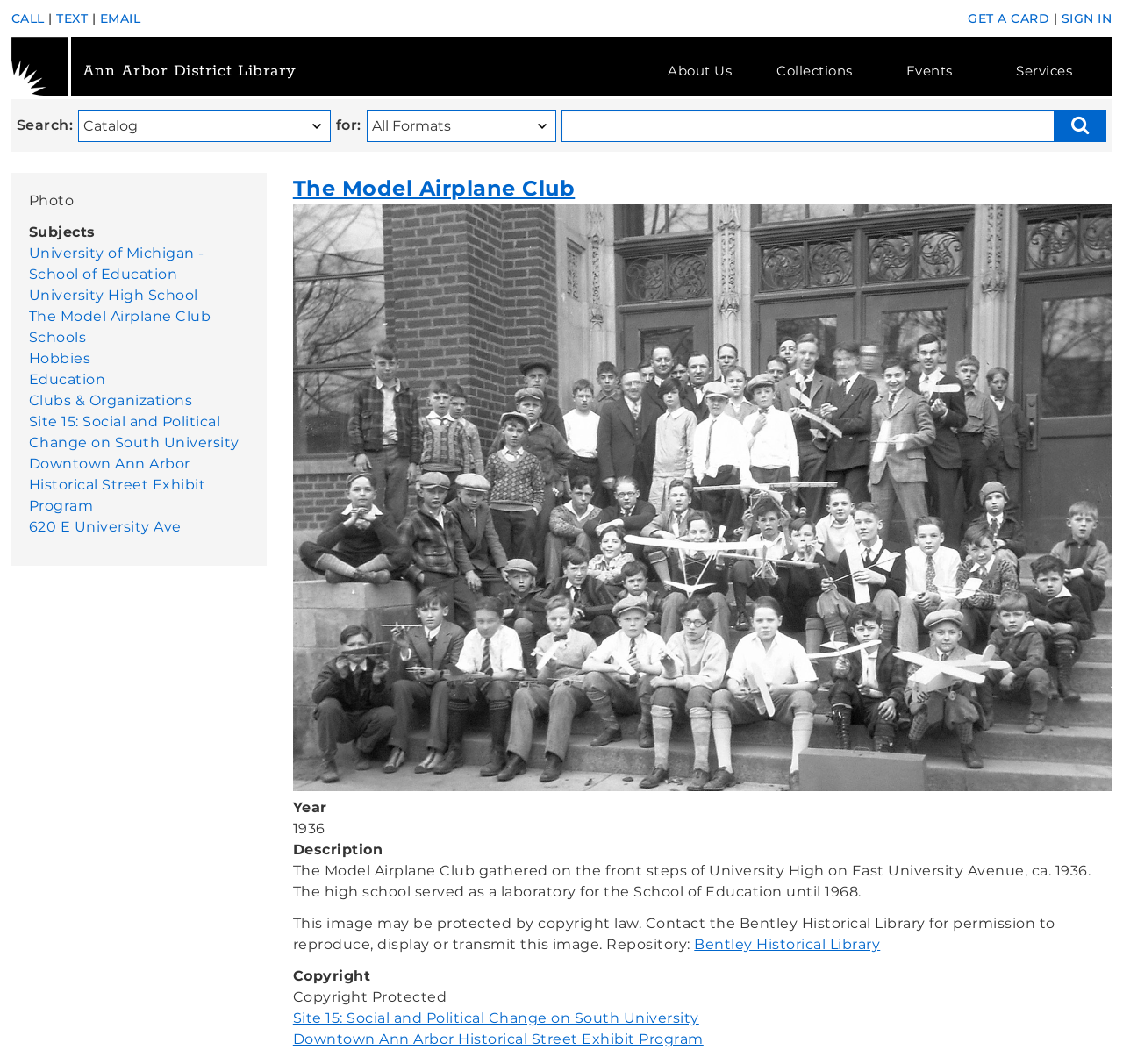Extract the top-level heading from the webpage and provide its text.

The Model Airplane Club